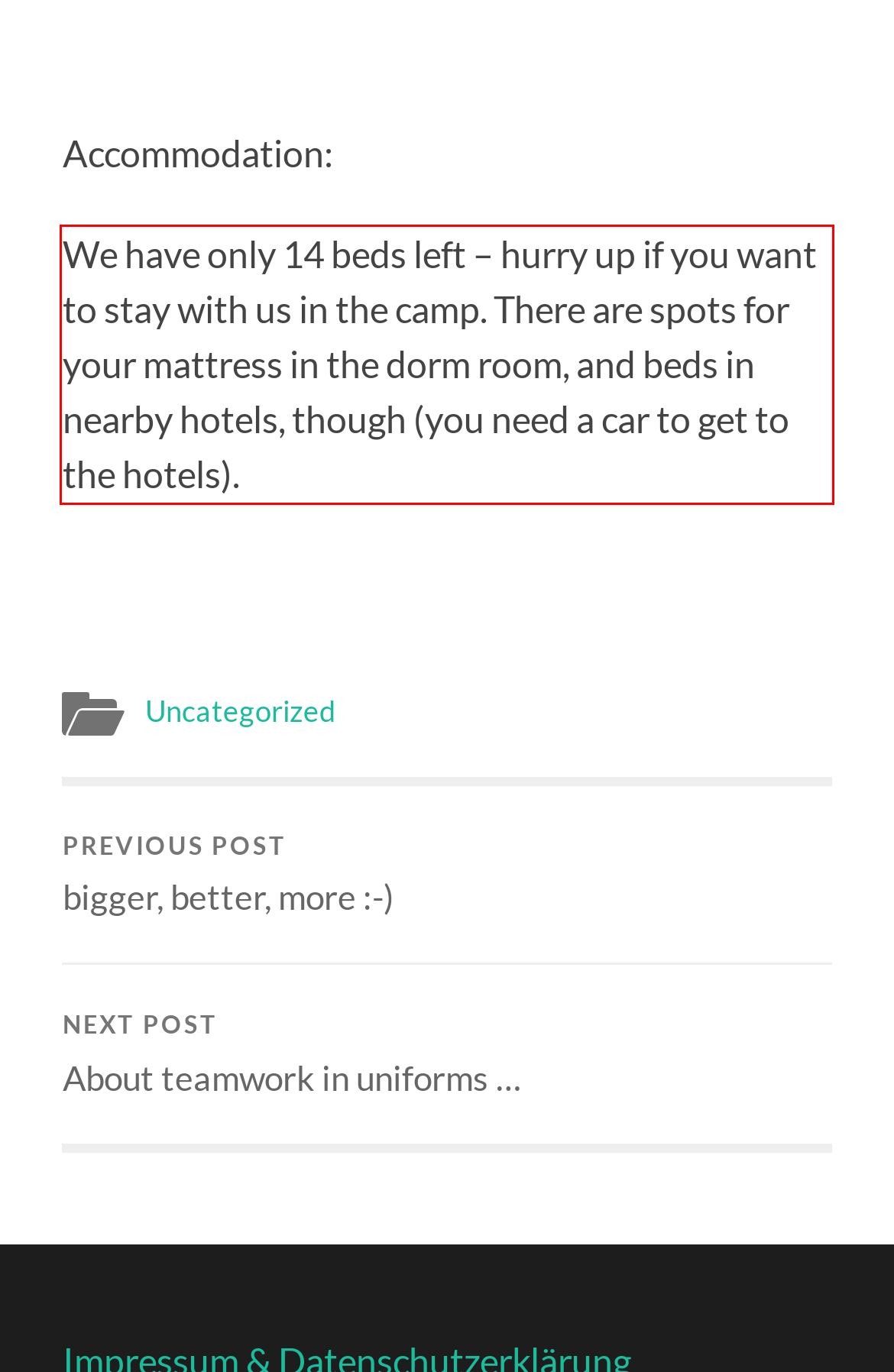Using the provided webpage screenshot, identify and read the text within the red rectangle bounding box.

We have only 14 beds left – hurry up if you want to stay with us in the camp. There are spots for your mattress in the dorm room, and beds in nearby hotels, though (you need a car to get to the hotels).